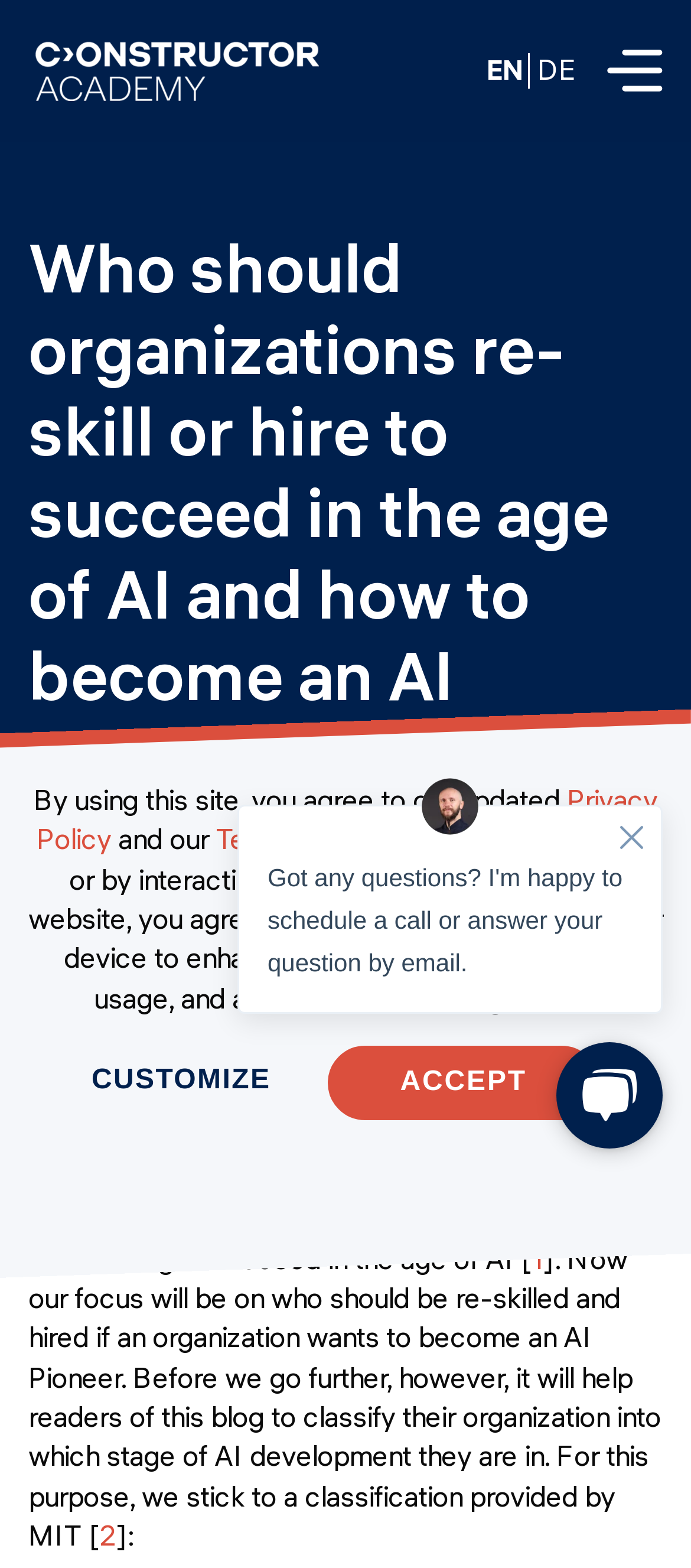Find the bounding box coordinates of the clickable area required to complete the following action: "Read the blog post about AI pioneers".

[0.041, 0.145, 0.959, 0.509]